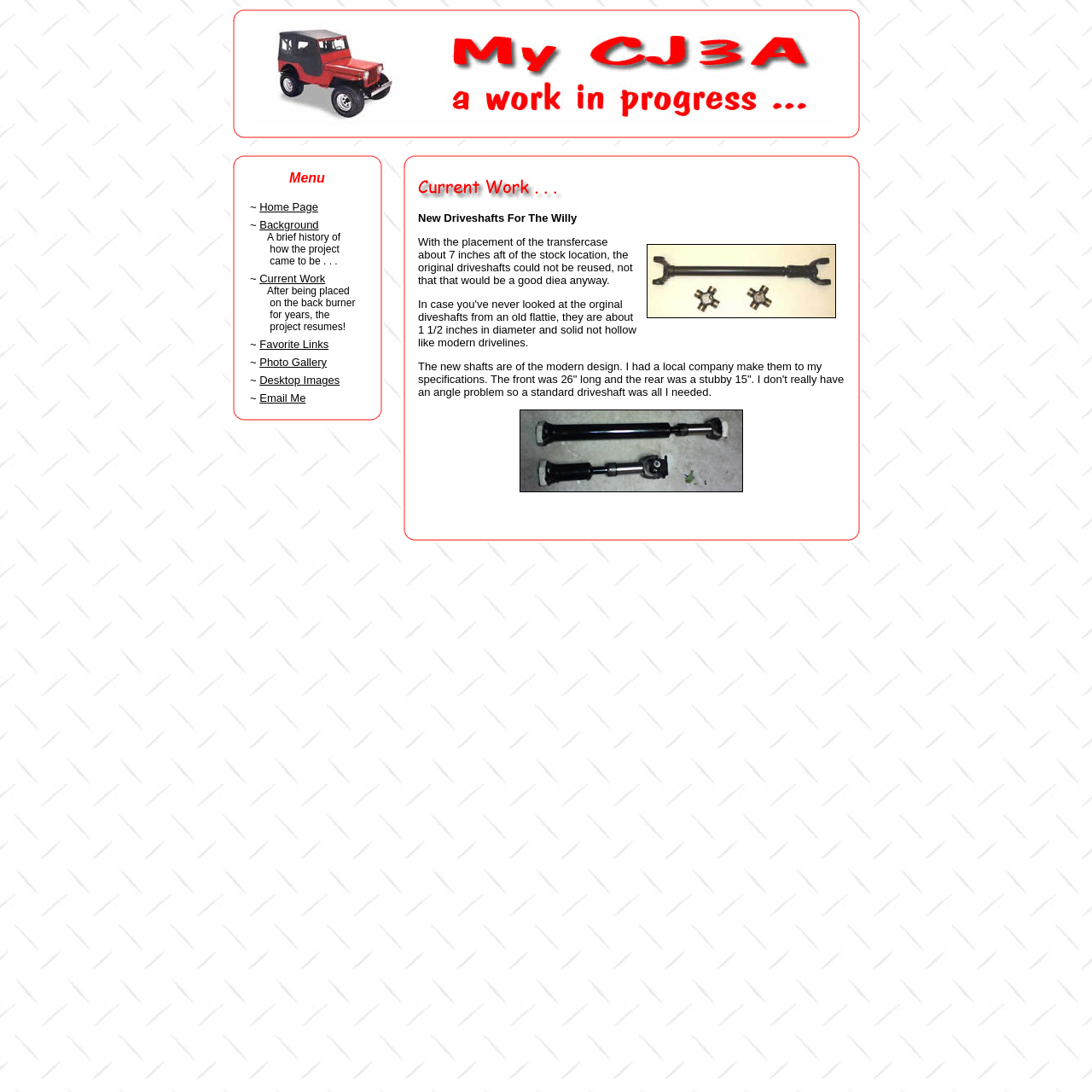Extract the bounding box coordinates of the UI element described: "Background". Provide the coordinates in the format [left, top, right, bottom] with values ranging from 0 to 1.

[0.238, 0.2, 0.292, 0.212]